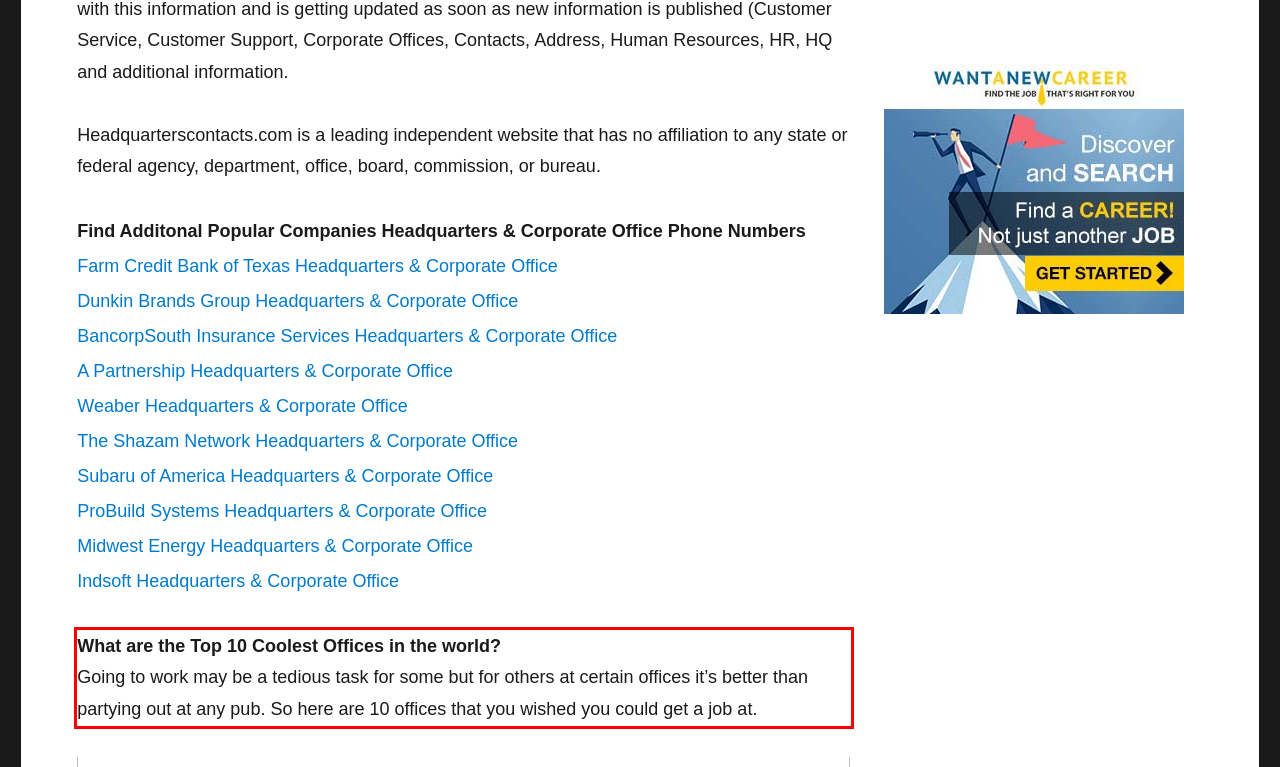Using the provided webpage screenshot, identify and read the text within the red rectangle bounding box.

What are the Top 10 Coolest Offices in the world? Going to work may be a tedious task for some but for others at certain offices it’s better than partying out at any pub. So here are 10 offices that you wished you could get a job at.